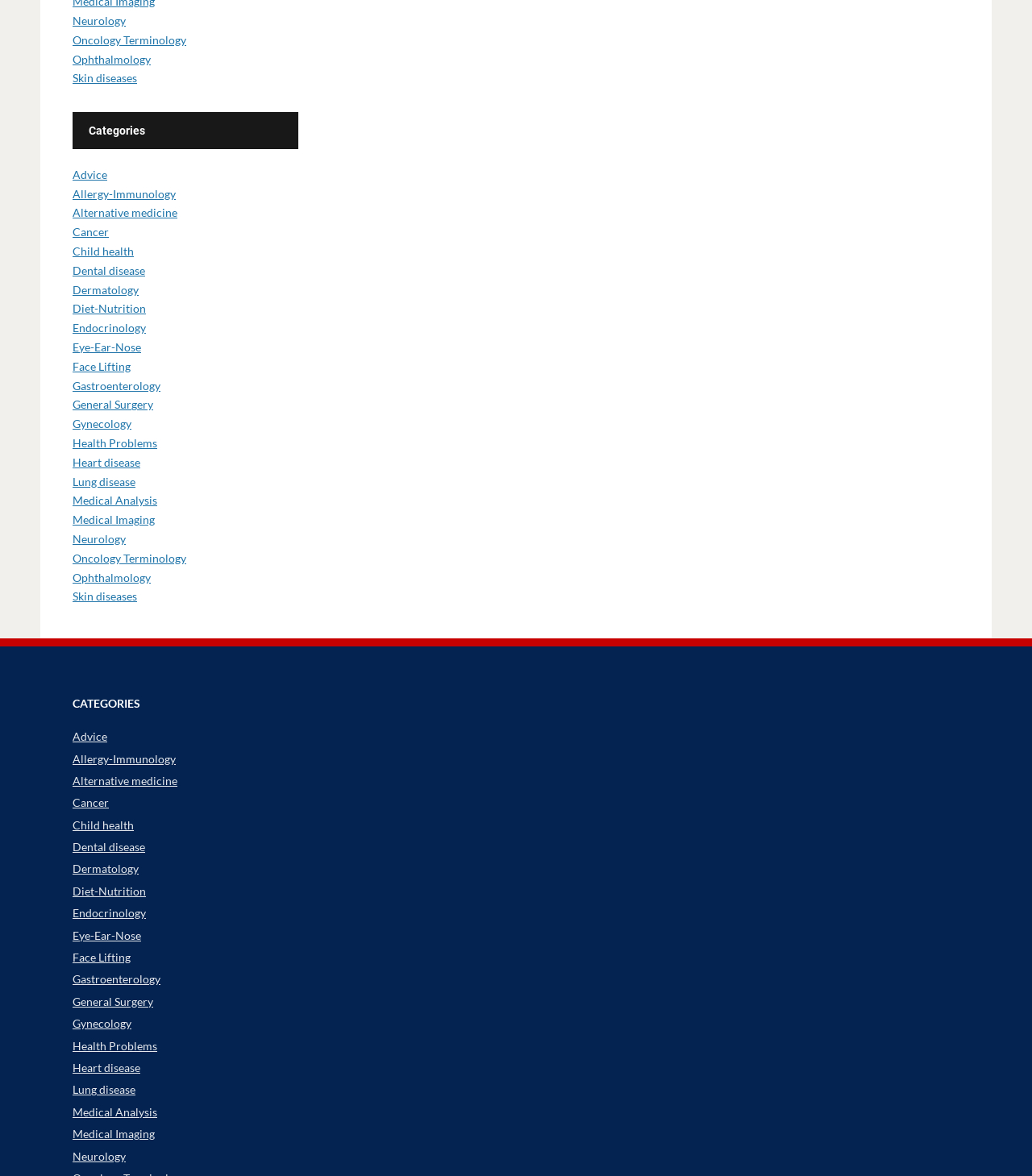Provide a short, one-word or phrase answer to the question below:
How many links are there under 'Categories'?

25